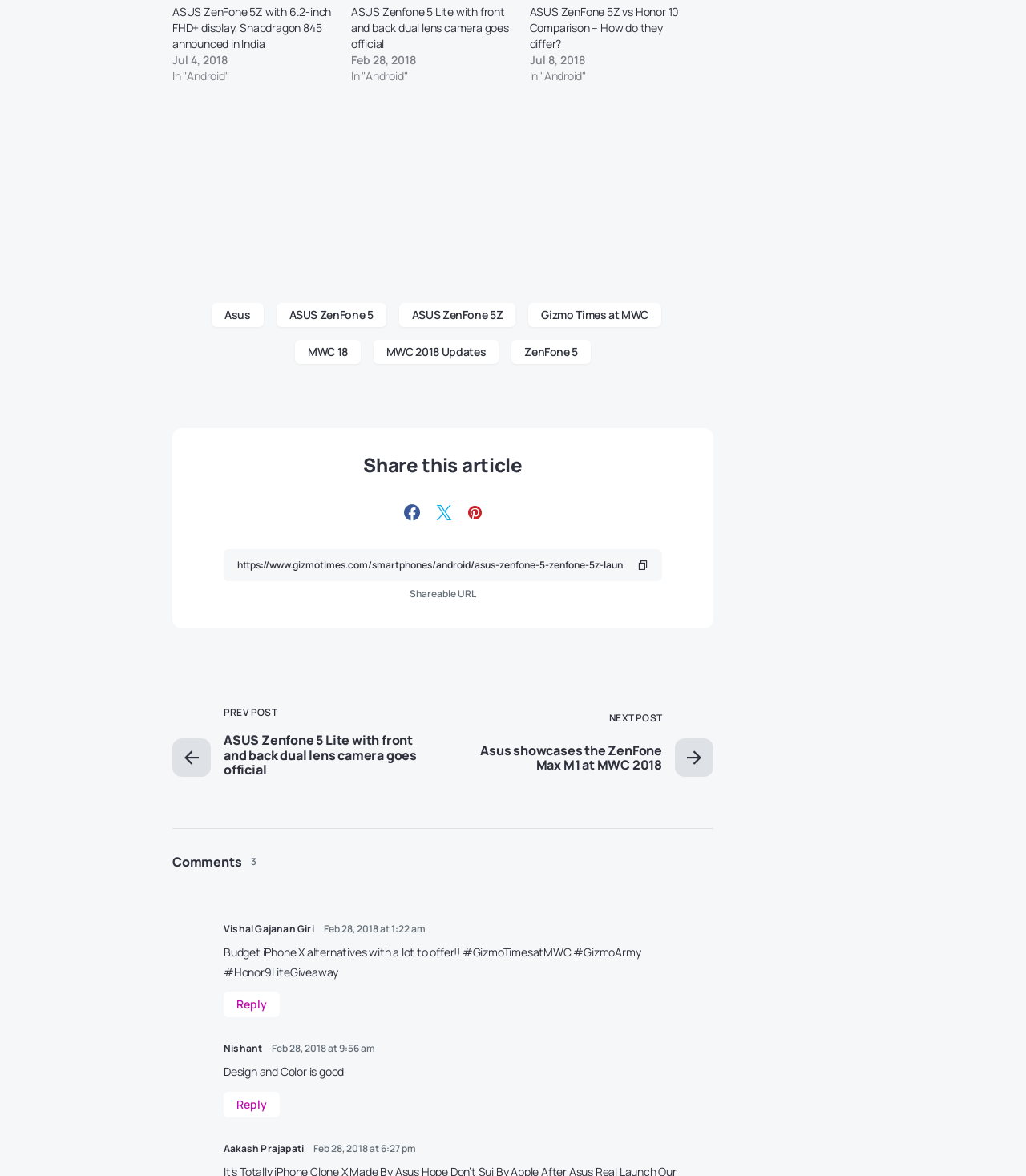Indicate the bounding box coordinates of the element that must be clicked to execute the instruction: "Click on the 'Asus' link". The coordinates should be given as four float numbers between 0 and 1, i.e., [left, top, right, bottom].

[0.206, 0.258, 0.257, 0.278]